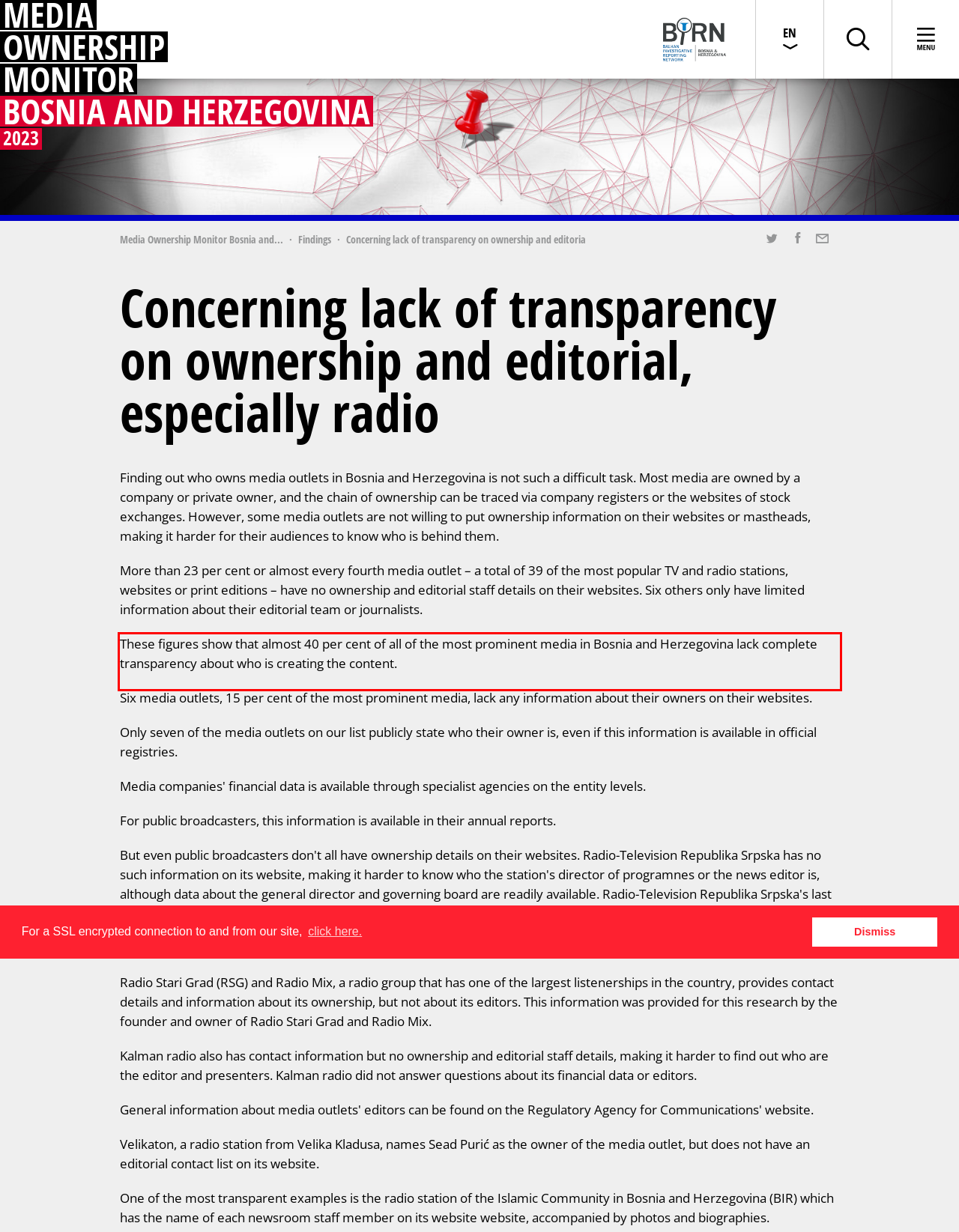Using the provided screenshot, read and generate the text content within the red-bordered area.

These figures show that almost 40 per cent of all of the most prominent media in Bosnia and Herzegovina lack complete transparency about who is creating the content.